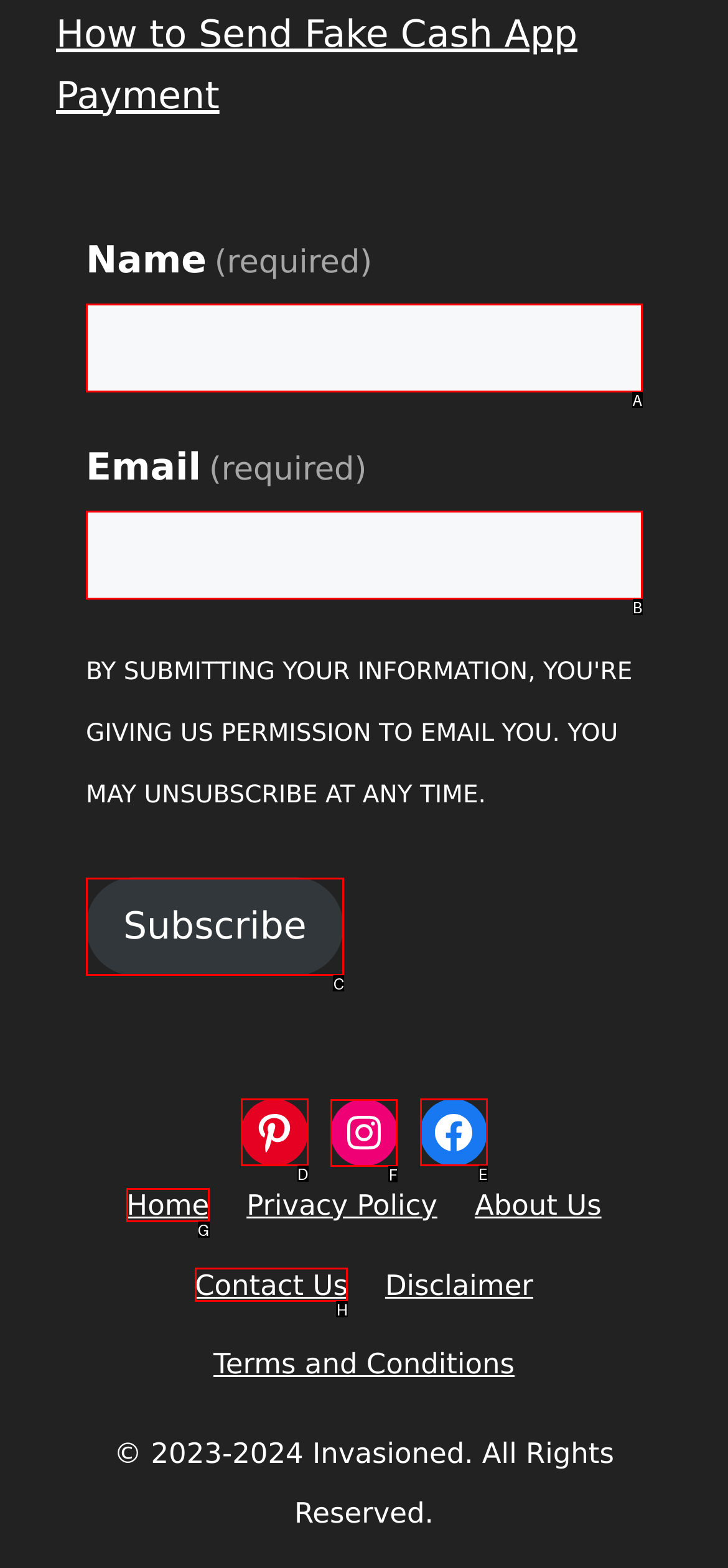Indicate the HTML element to be clicked to accomplish this task: Search for a repository Respond using the letter of the correct option.

None